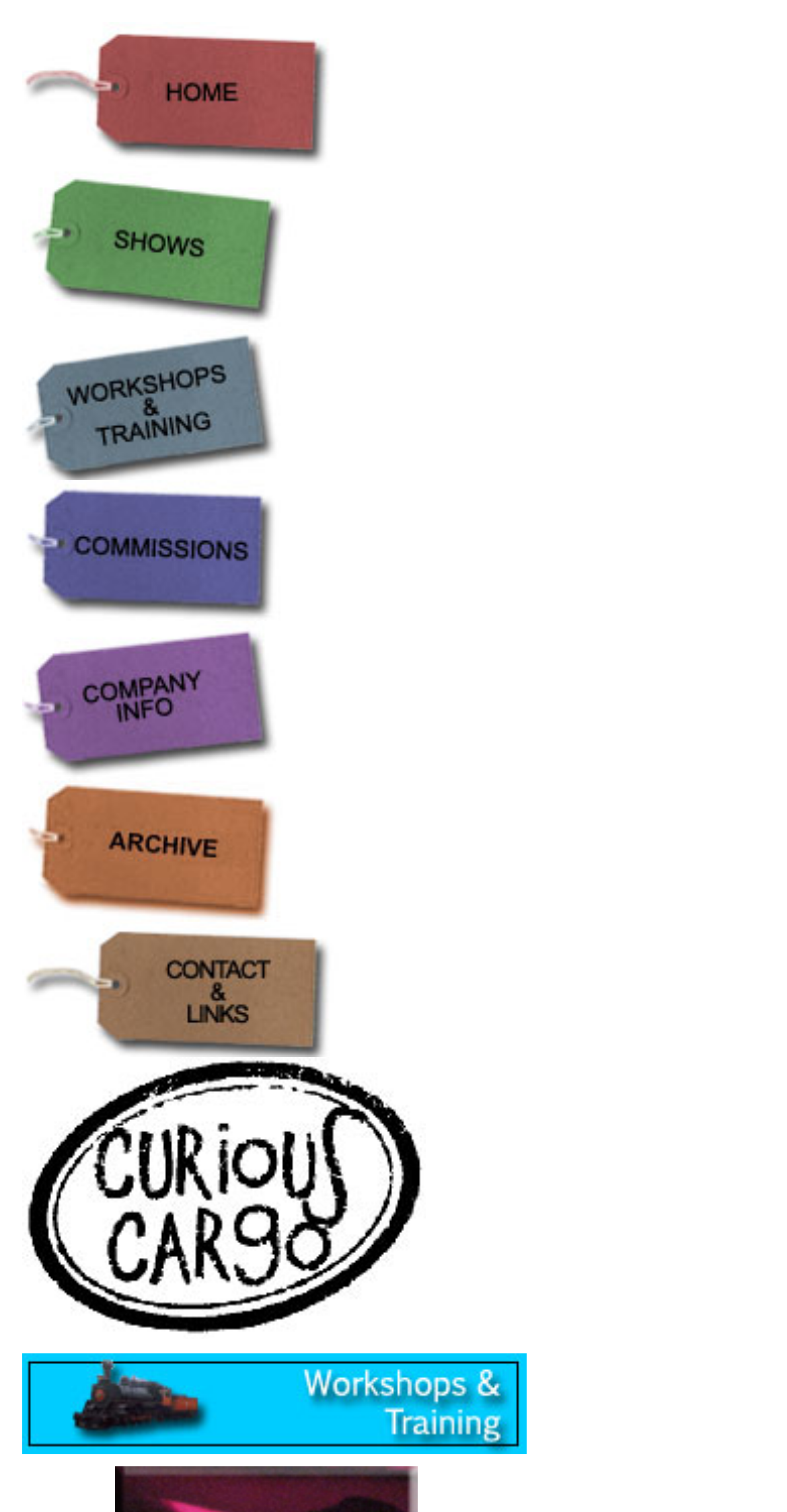Pinpoint the bounding box coordinates of the element that must be clicked to accomplish the following instruction: "Search for recipes". The coordinates should be in the format of four float numbers between 0 and 1, i.e., [left, top, right, bottom].

None